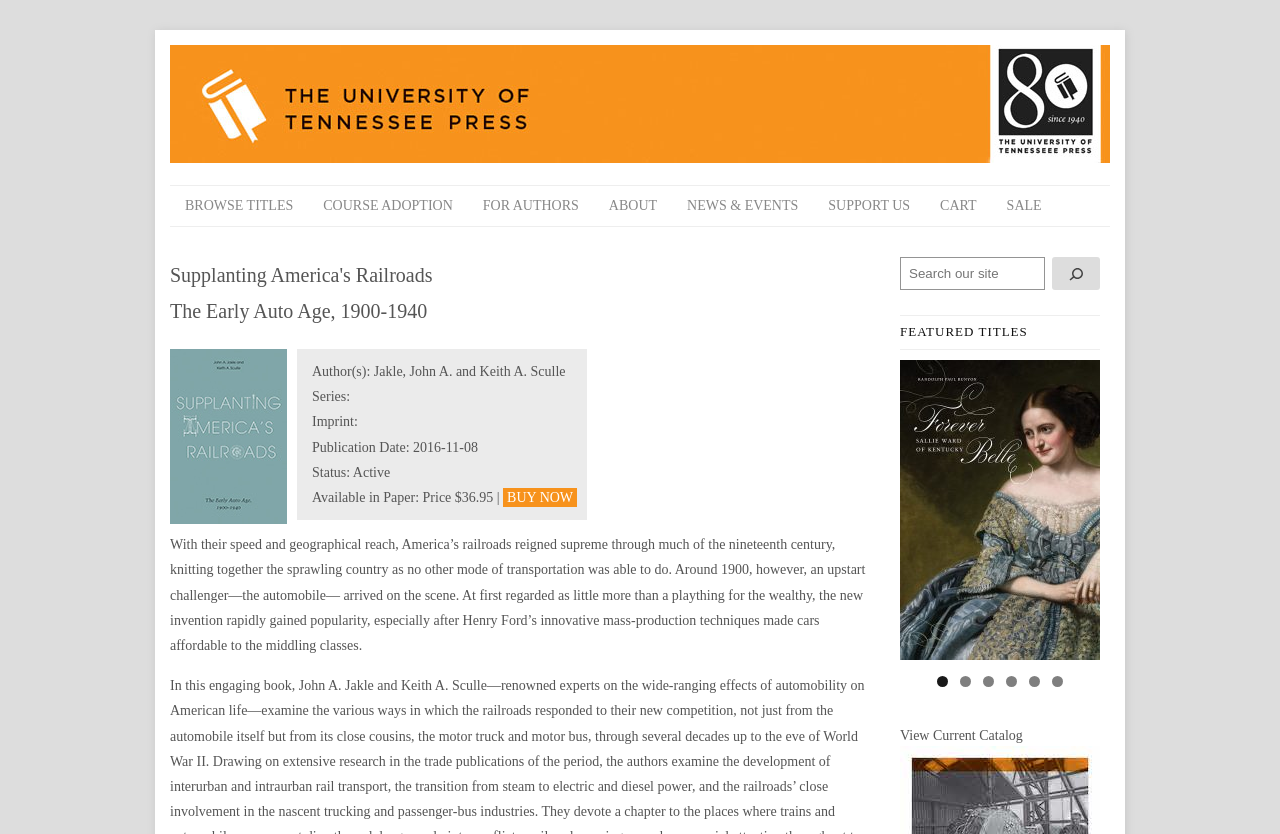Refer to the image and provide an in-depth answer to the question: 
What is the title of the book?

The title of the book can be found in the heading element with the text 'Supplanting America's Railroads' which is located at the top of the webpage, below the navigation menu.